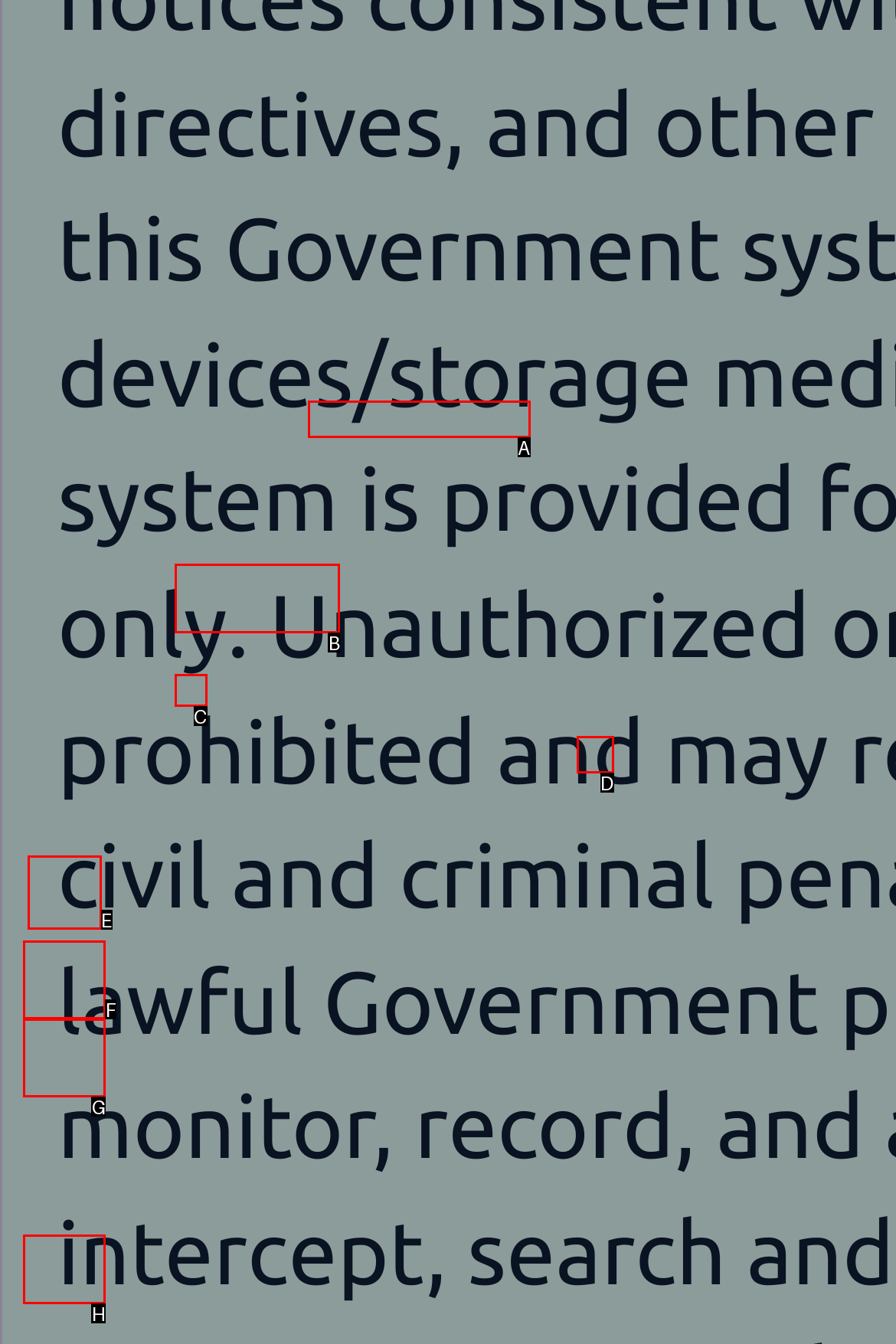Select the correct option based on the description: aria-label="Collapse sidebar ( [ )"
Answer directly with the option’s letter.

H